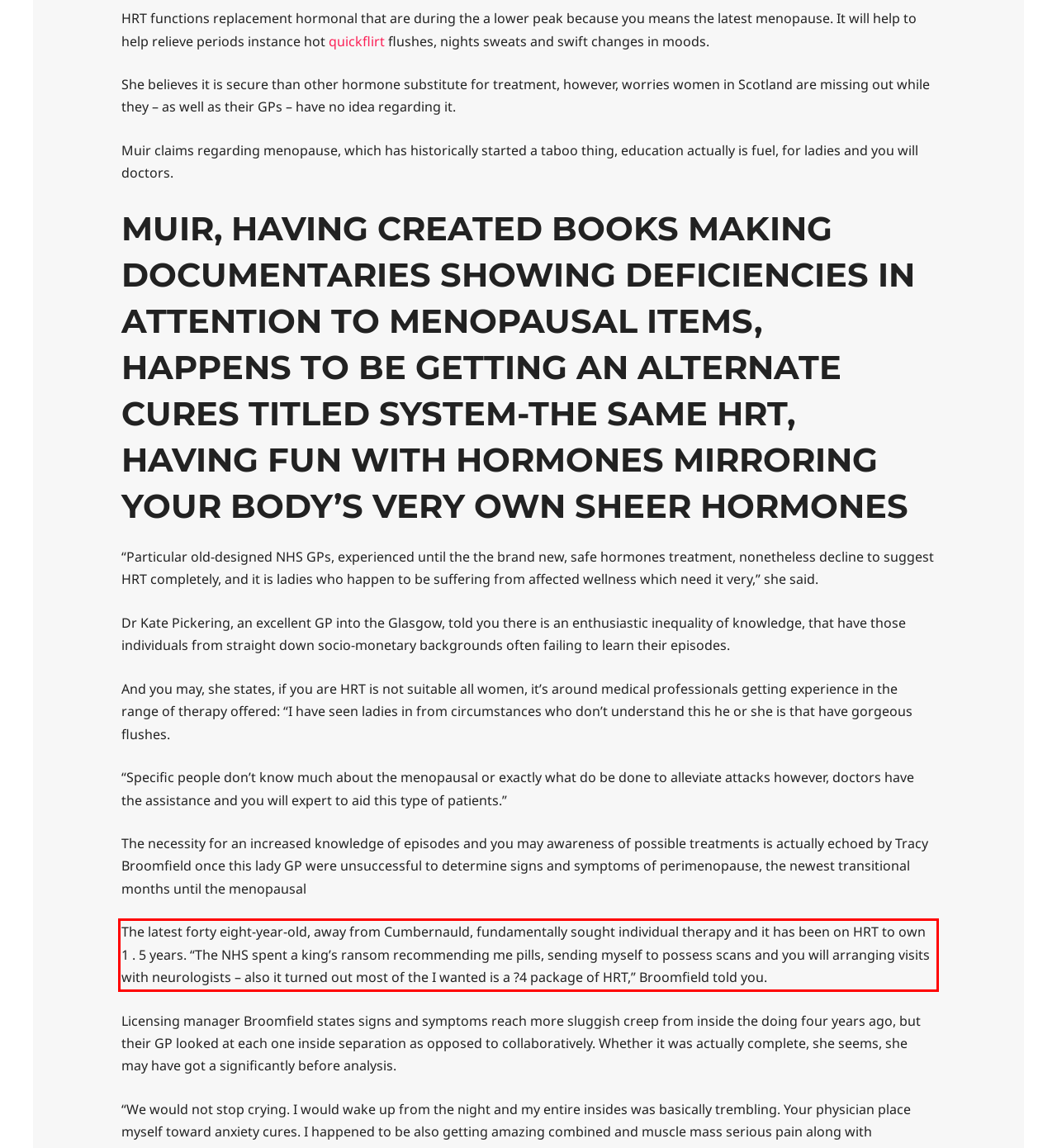Using the webpage screenshot, recognize and capture the text within the red bounding box.

The latest forty eight-year-old, away from Cumbernauld, fundamentally sought individual therapy and it has been on HRT to own 1 . 5 years. “The NHS spent a king’s ransom recommending me pills, sending myself to possess scans and you will arranging visits with neurologists – also it turned out most of the I wanted is a ?4 package of HRT,” Broomfield told you.